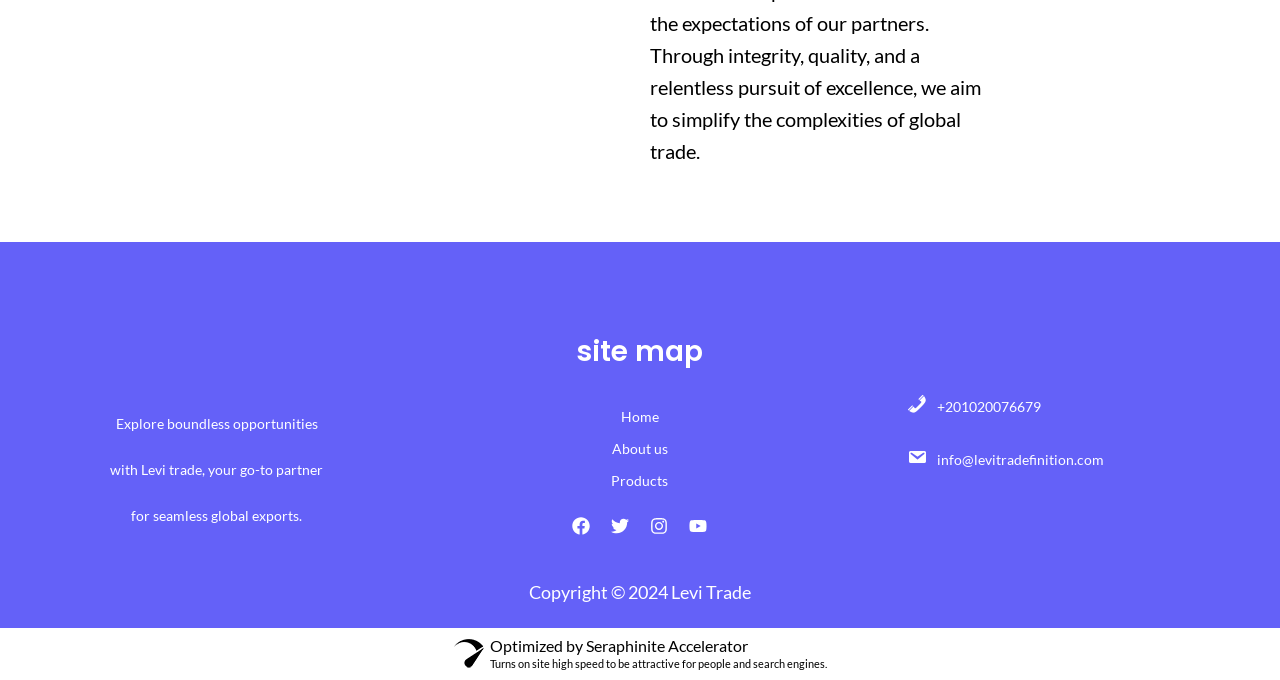Identify the bounding box of the HTML element described as: "Home".

[0.485, 0.6, 0.515, 0.625]